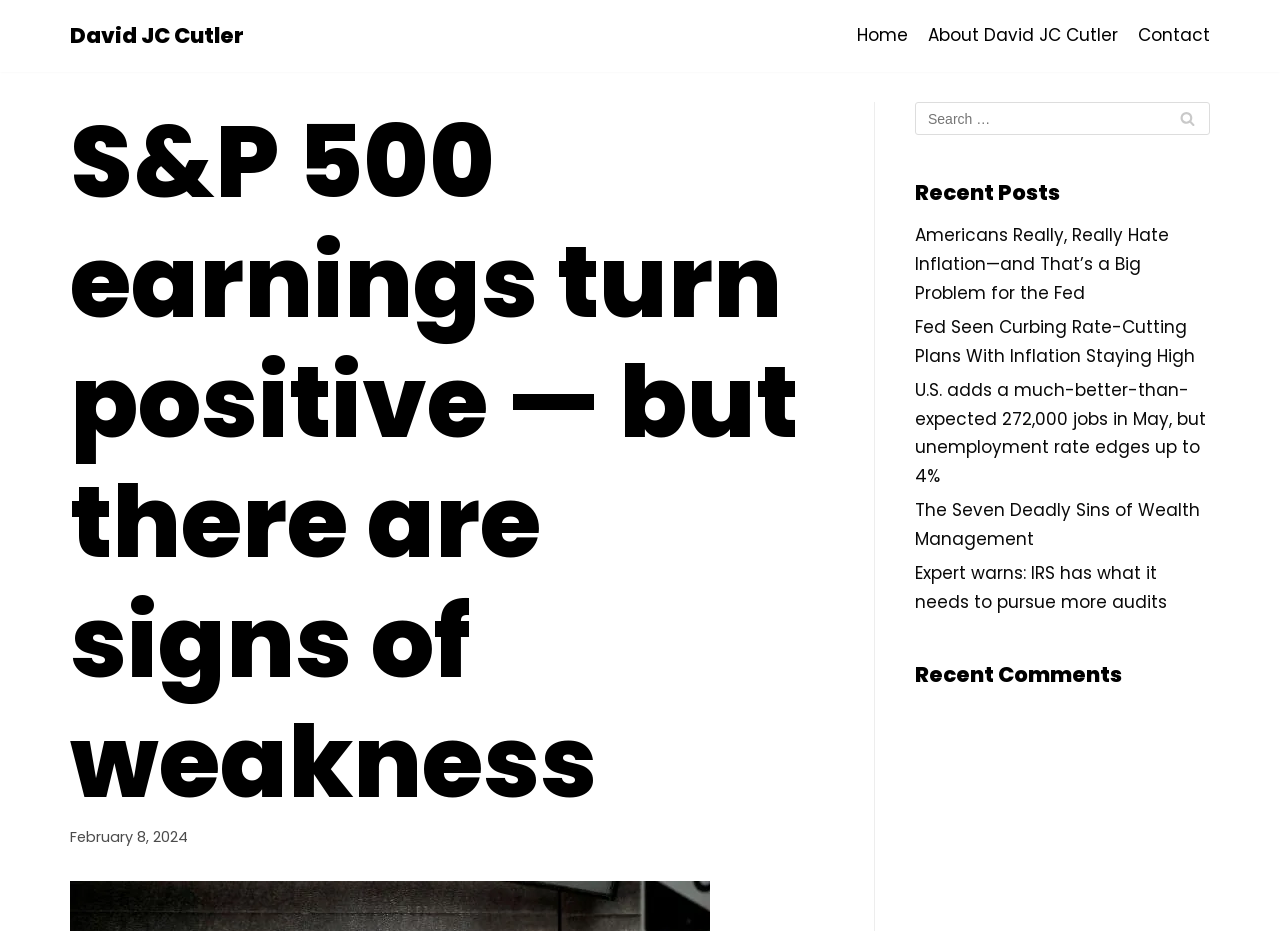What is the purpose of the search box?
Respond with a short answer, either a single word or a phrase, based on the image.

To search for content